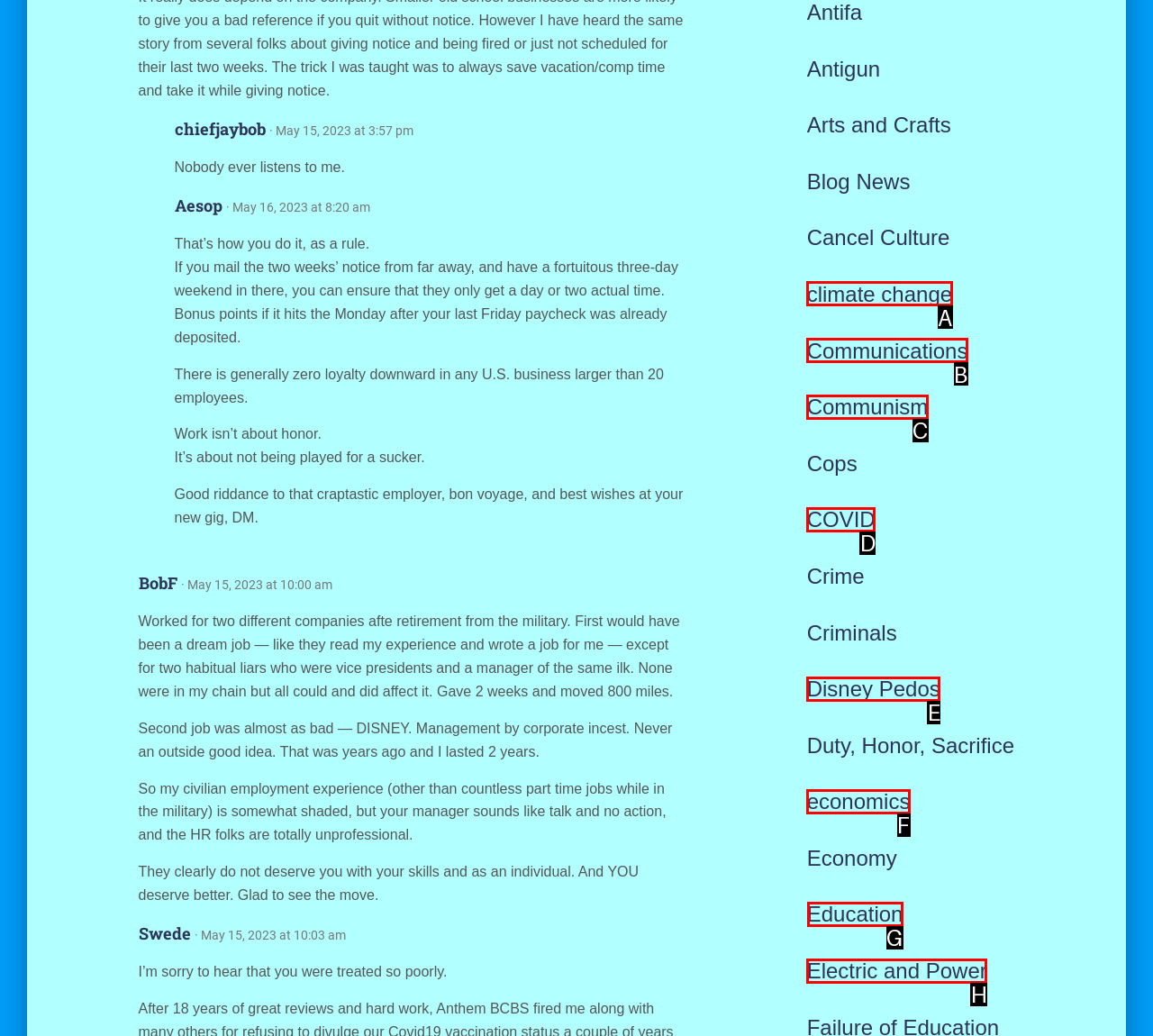Select the letter of the UI element you need to click on to fulfill this task: Click the link to view posts about Education. Write down the letter only.

G